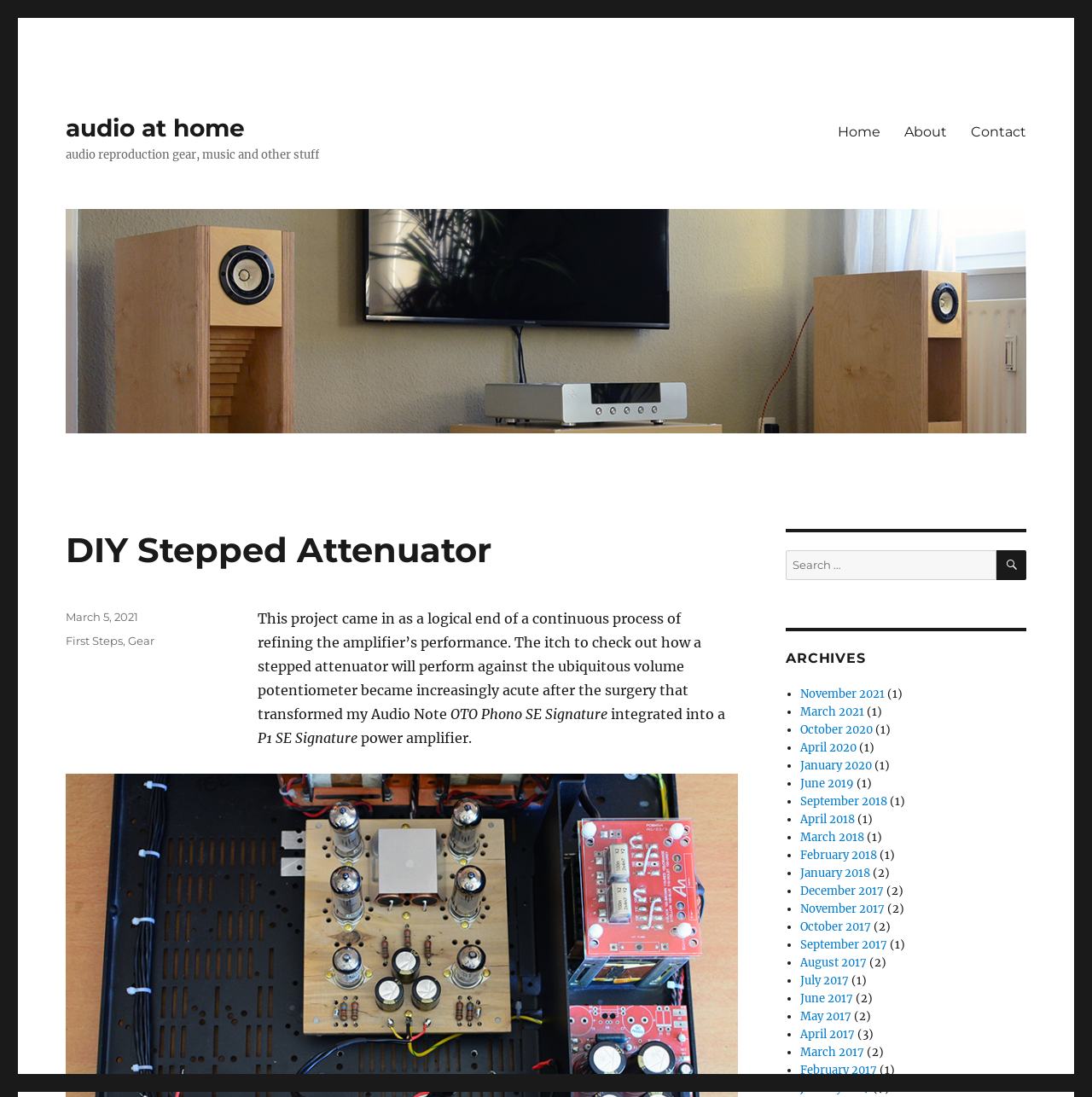Kindly provide the bounding box coordinates of the section you need to click on to fulfill the given instruction: "view the 'About' page".

[0.817, 0.103, 0.878, 0.136]